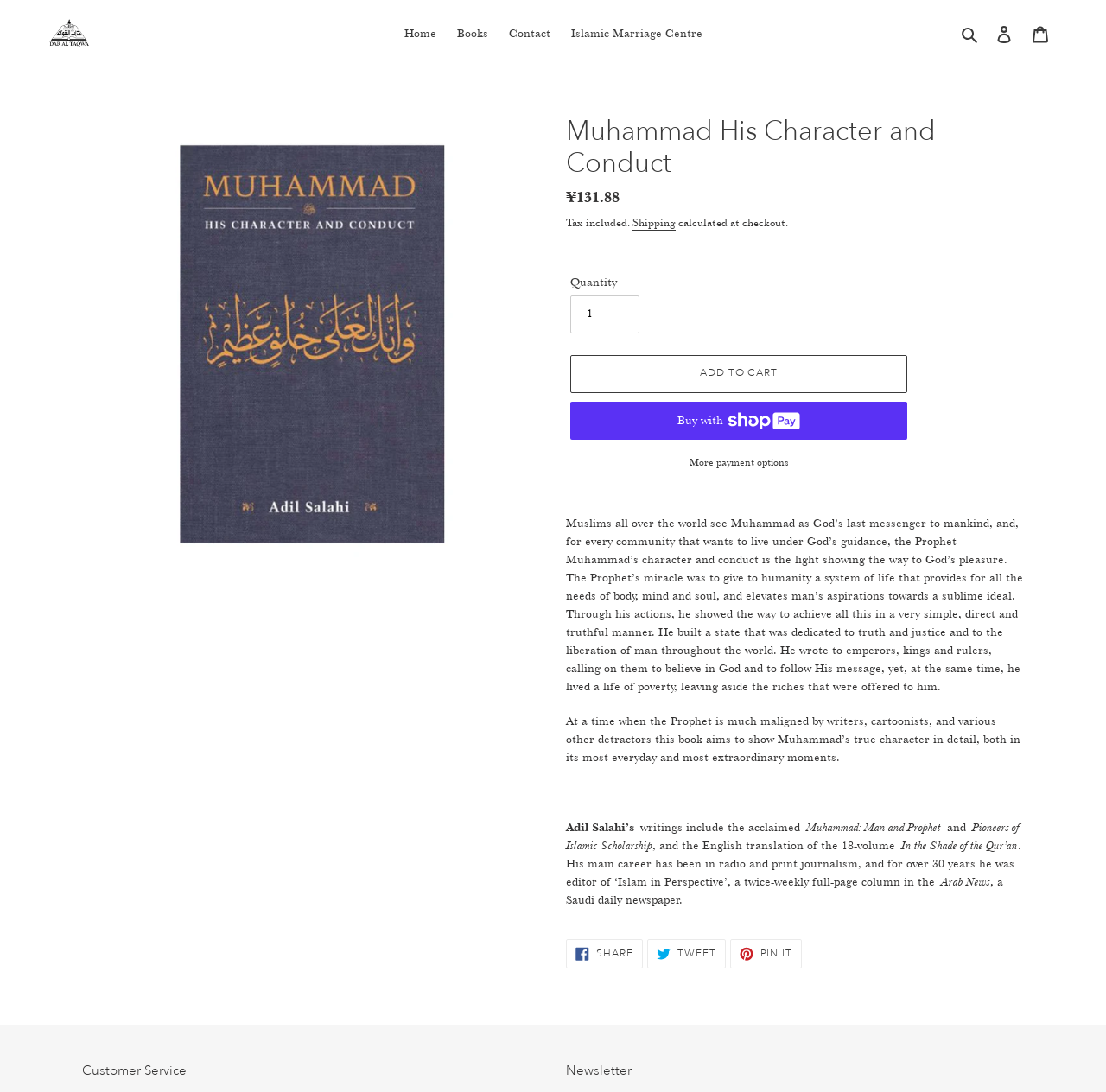Using the format (top-left x, top-left y, bottom-right x, bottom-right y), provide the bounding box coordinates for the described UI element. All values should be floating point numbers between 0 and 1: Tweet Tweet on Twitter

[0.585, 0.86, 0.656, 0.887]